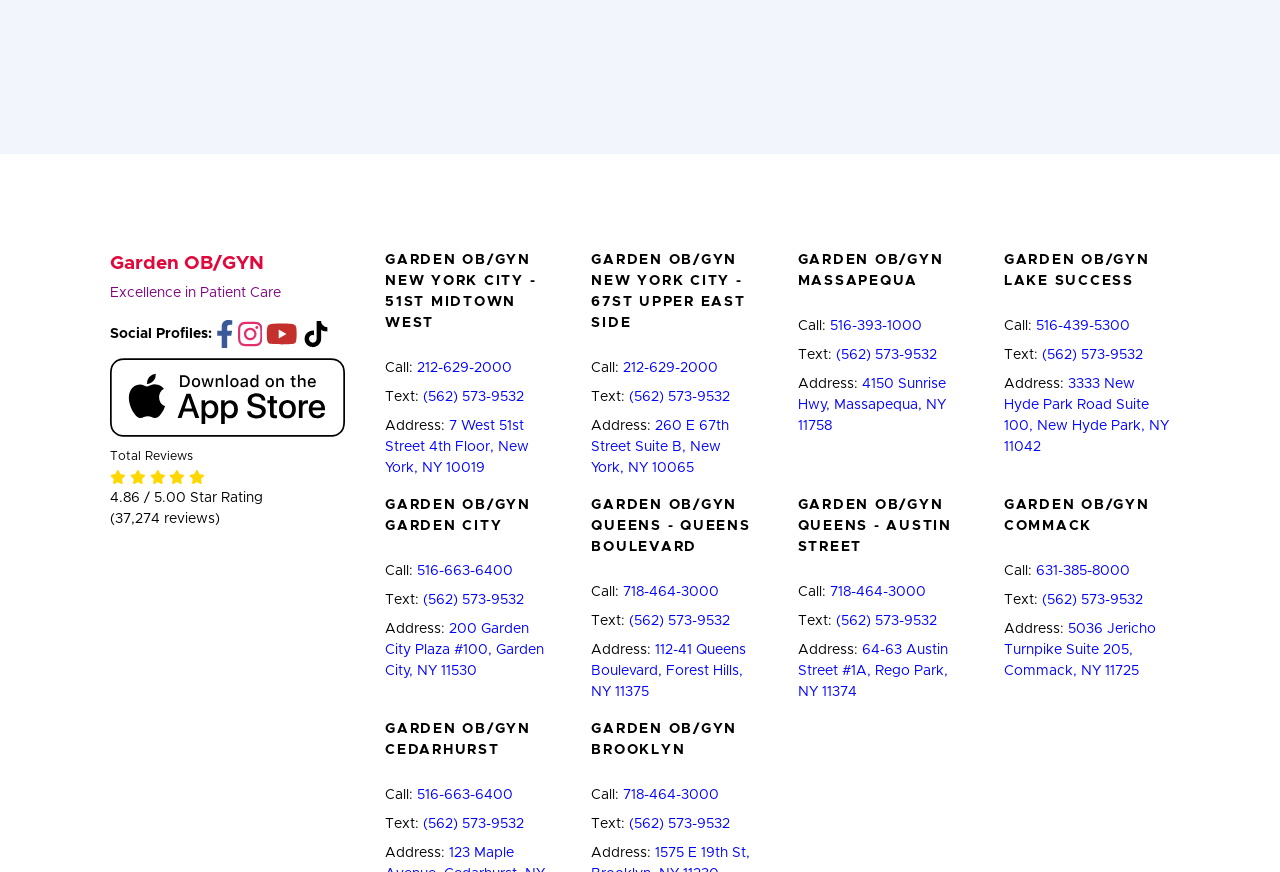Respond to the question below with a concise word or phrase:
What is the rating of Garden OB/GYN based on reviews?

4.86 / 5.00